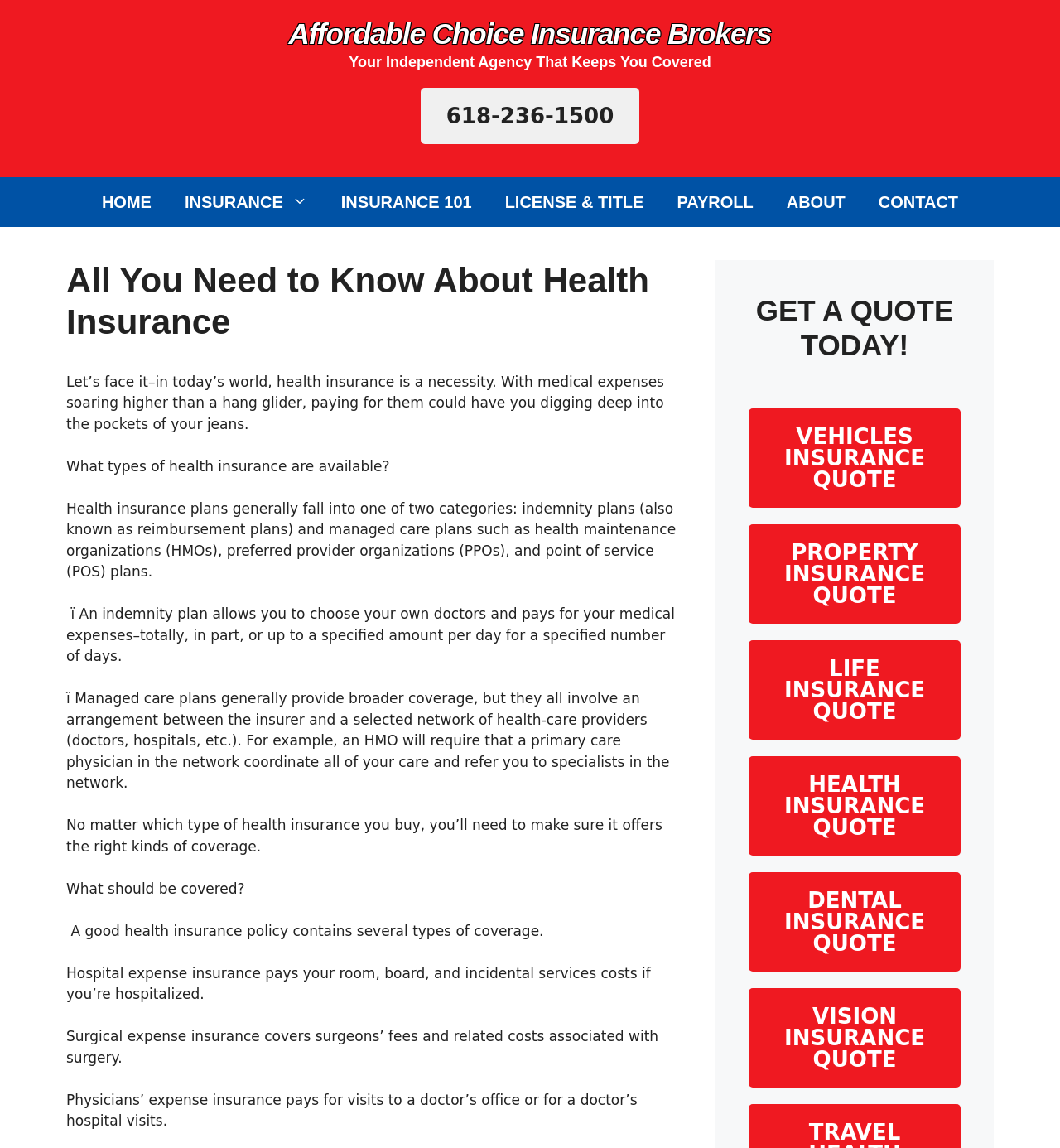Can you determine the main header of this webpage?

All You Need to Know About Health Insurance 